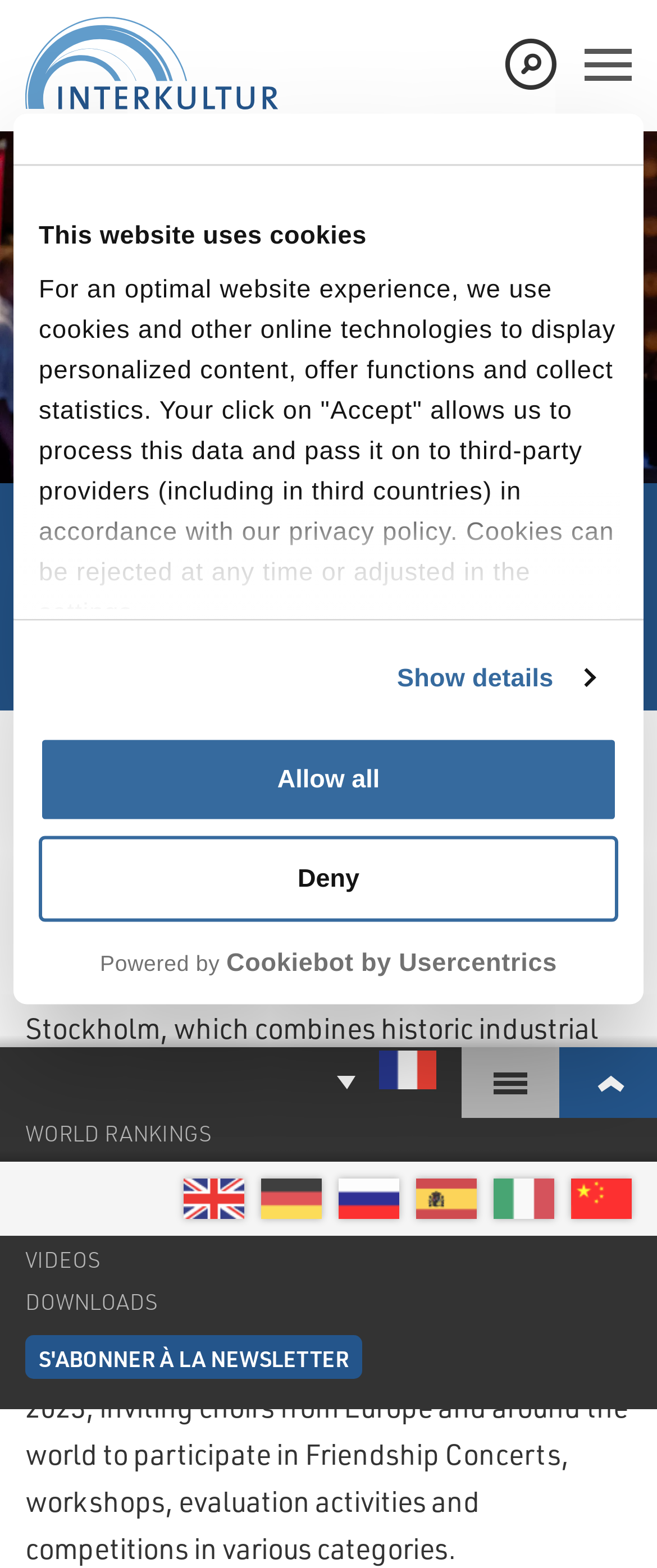Use one word or a short phrase to answer the question provided: 
What is the name of the organization powering the cookie consent?

Cookiebot by Usercentrics